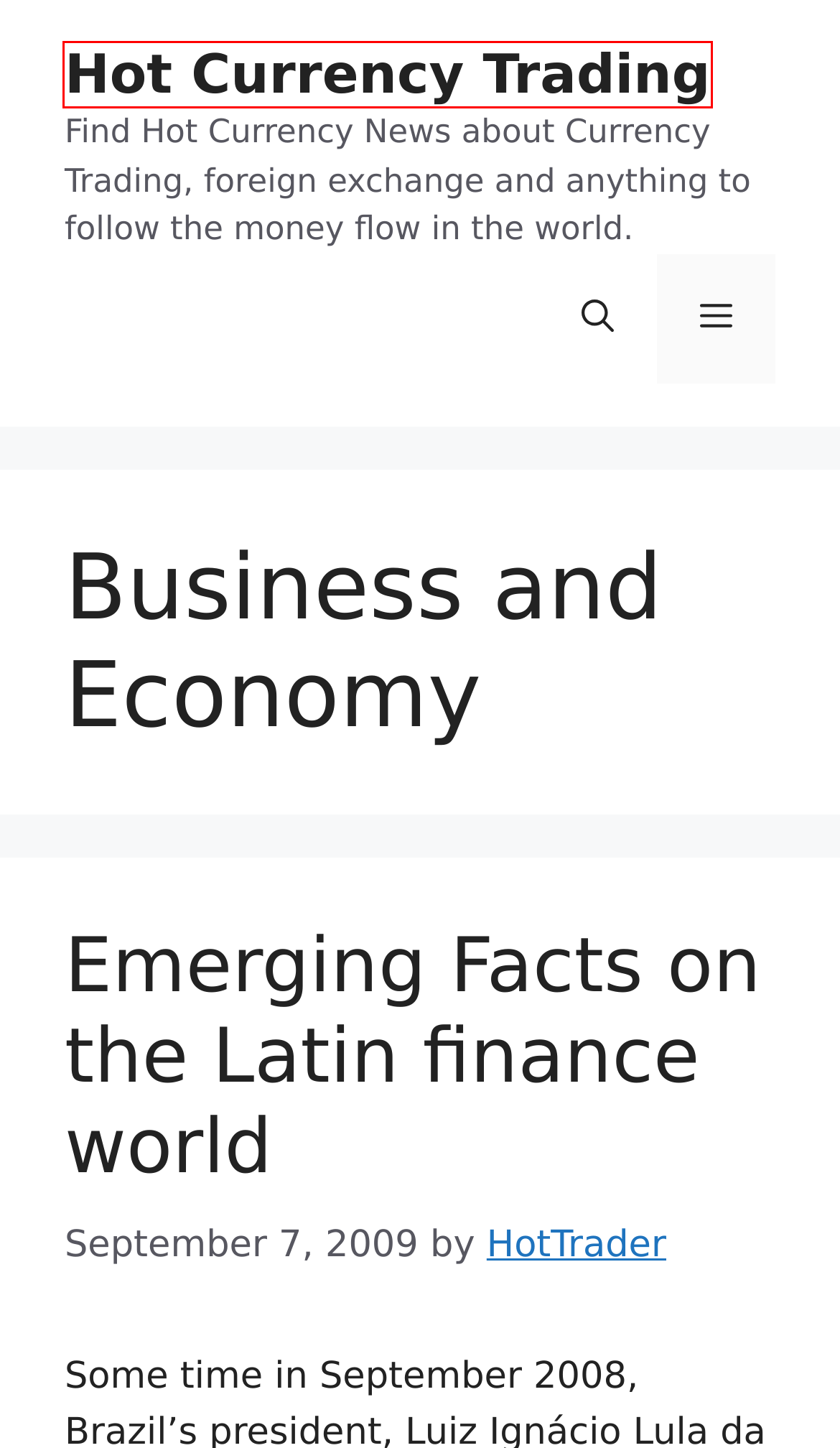Look at the screenshot of a webpage where a red rectangle bounding box is present. Choose the webpage description that best describes the new webpage after clicking the element inside the red bounding box. Here are the candidates:
A. corporate balance sheets Archives - Hot Currency Trading
B. Hot Currency Trading
C. Latin finance paradigms Archives - Hot Currency Trading
D. market-based financial growth Archives - Hot Currency Trading
E. Latin American staples Archives - Hot Currency Trading
F. northern american market Archives - Hot Currency Trading
G. HotTrader, Author at Hot Currency Trading
H. Emerging Facts on the Latin finance world

B